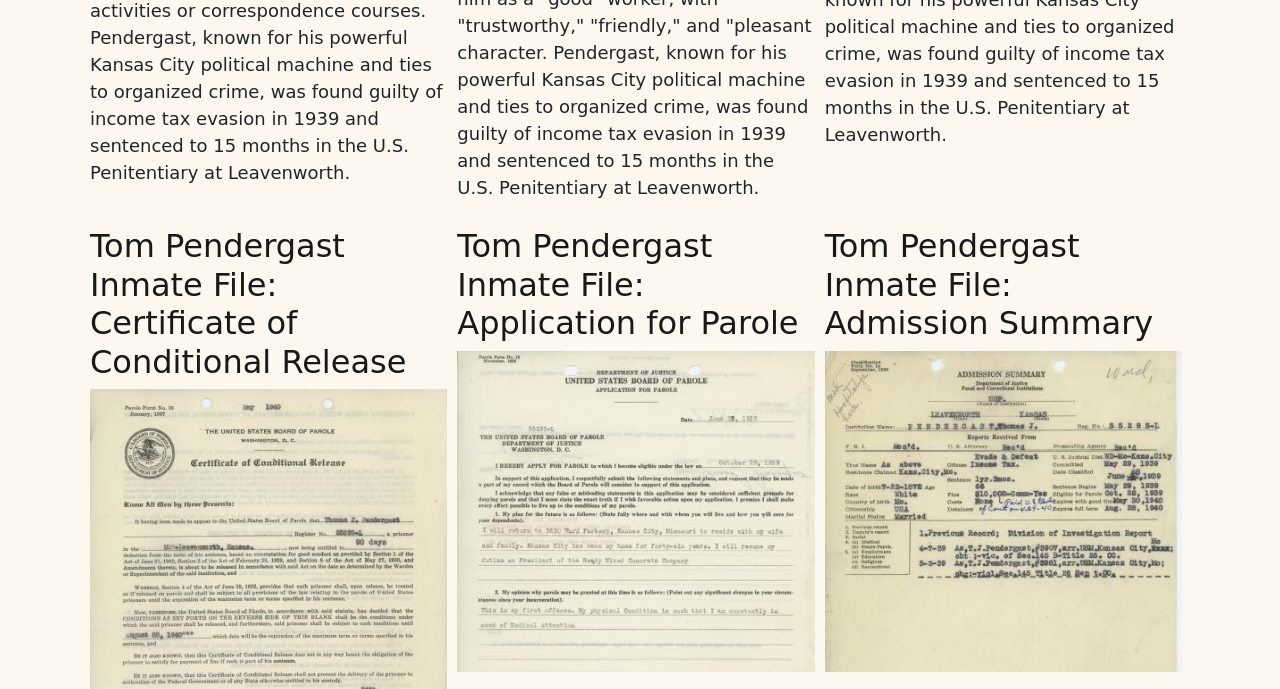Please answer the following question using a single word or phrase: 
What is the name of the inmate?

Tom Pendergast